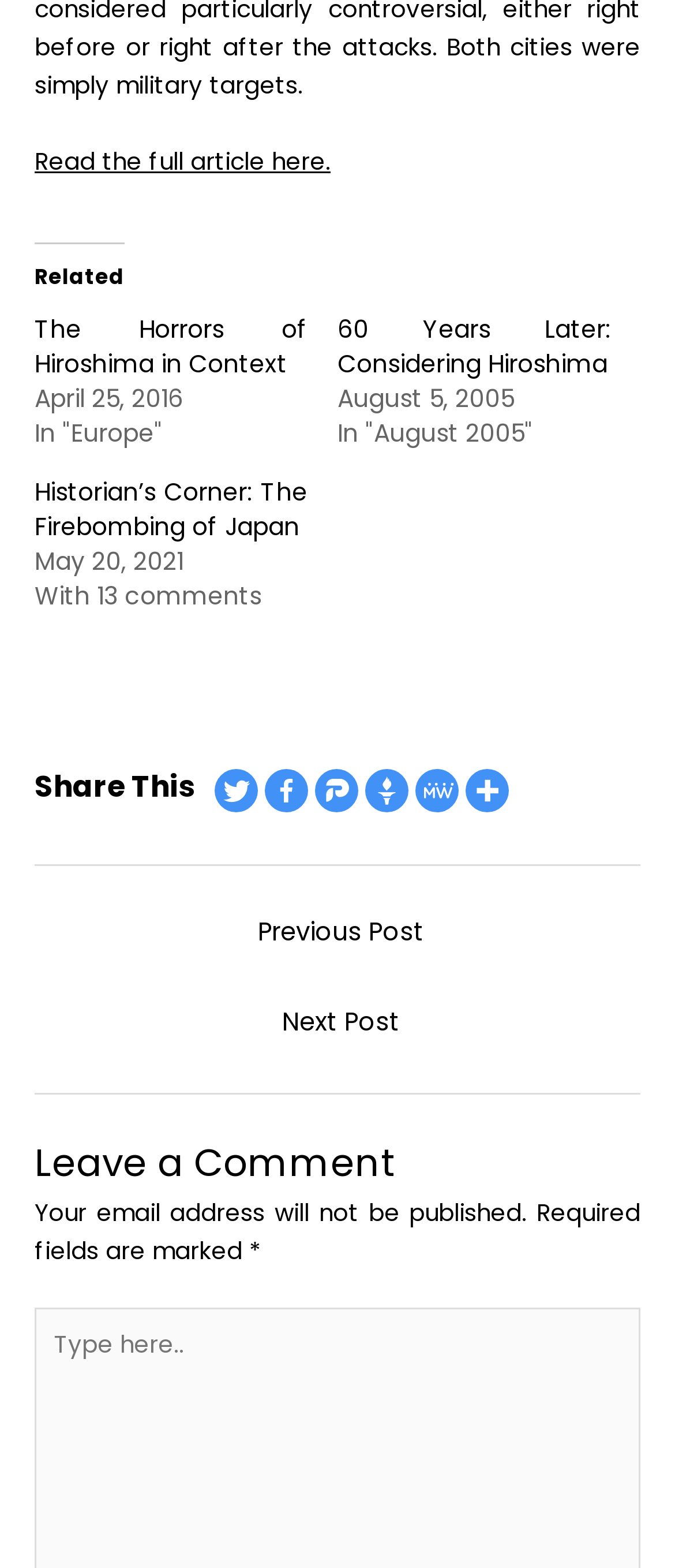Identify the bounding box coordinates of the clickable region necessary to fulfill the following instruction: "Read related article 'The Horrors of Hiroshima in Context'". The bounding box coordinates should be four float numbers between 0 and 1, i.e., [left, top, right, bottom].

[0.051, 0.198, 0.455, 0.243]